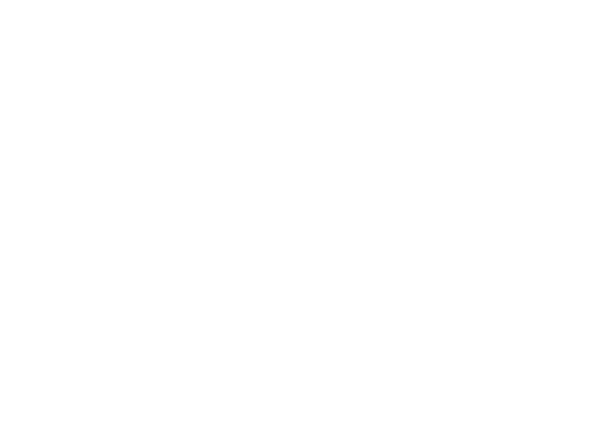Provide a thorough description of what you see in the image.

The image depicts a collection of twelve miniature food items, part of a product range labeled "Mini Objects – Fresh Food." These playful and realistic toys are designed to engage children in imaginative play and are particularly useful for educational purposes, such as speech pathology. Accompanying the image is a description noting that this set includes various food types suitable for interactive learning. The product is currently priced at $13.50, with five items remaining in stock, indicating its availability for purchase.